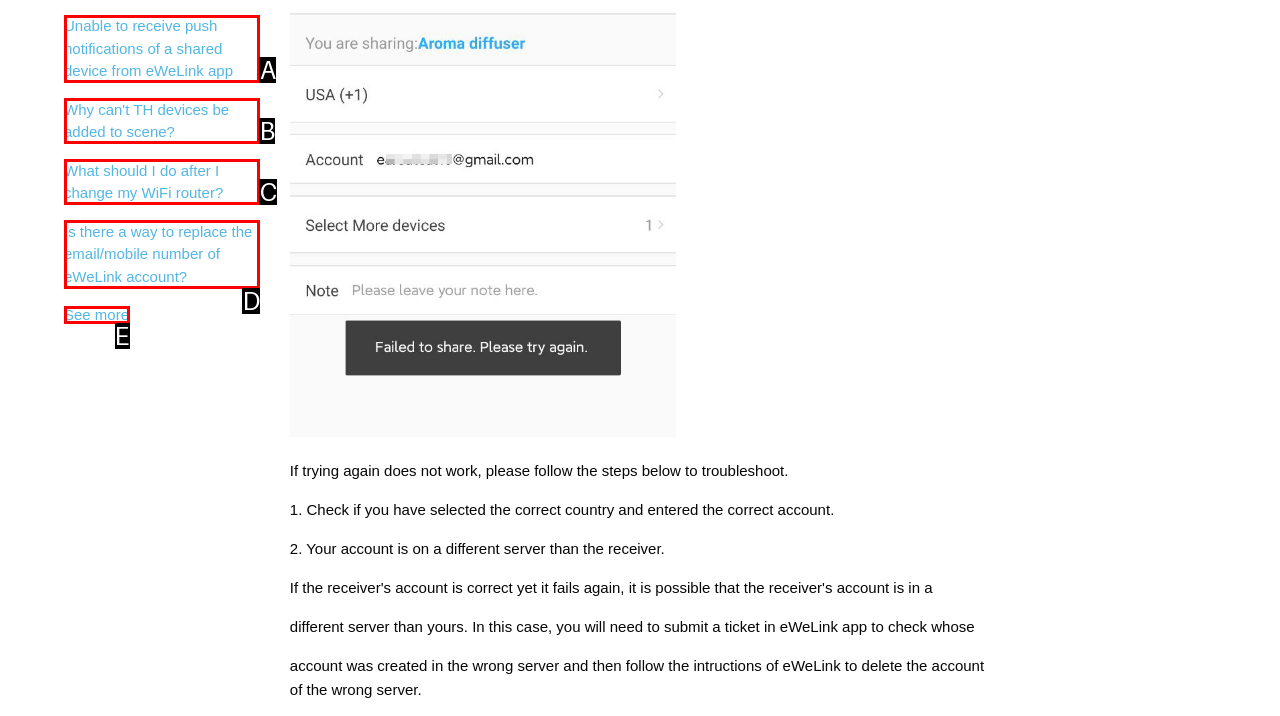Which lettered option matches the following description: See more
Provide the letter of the matching option directly.

E